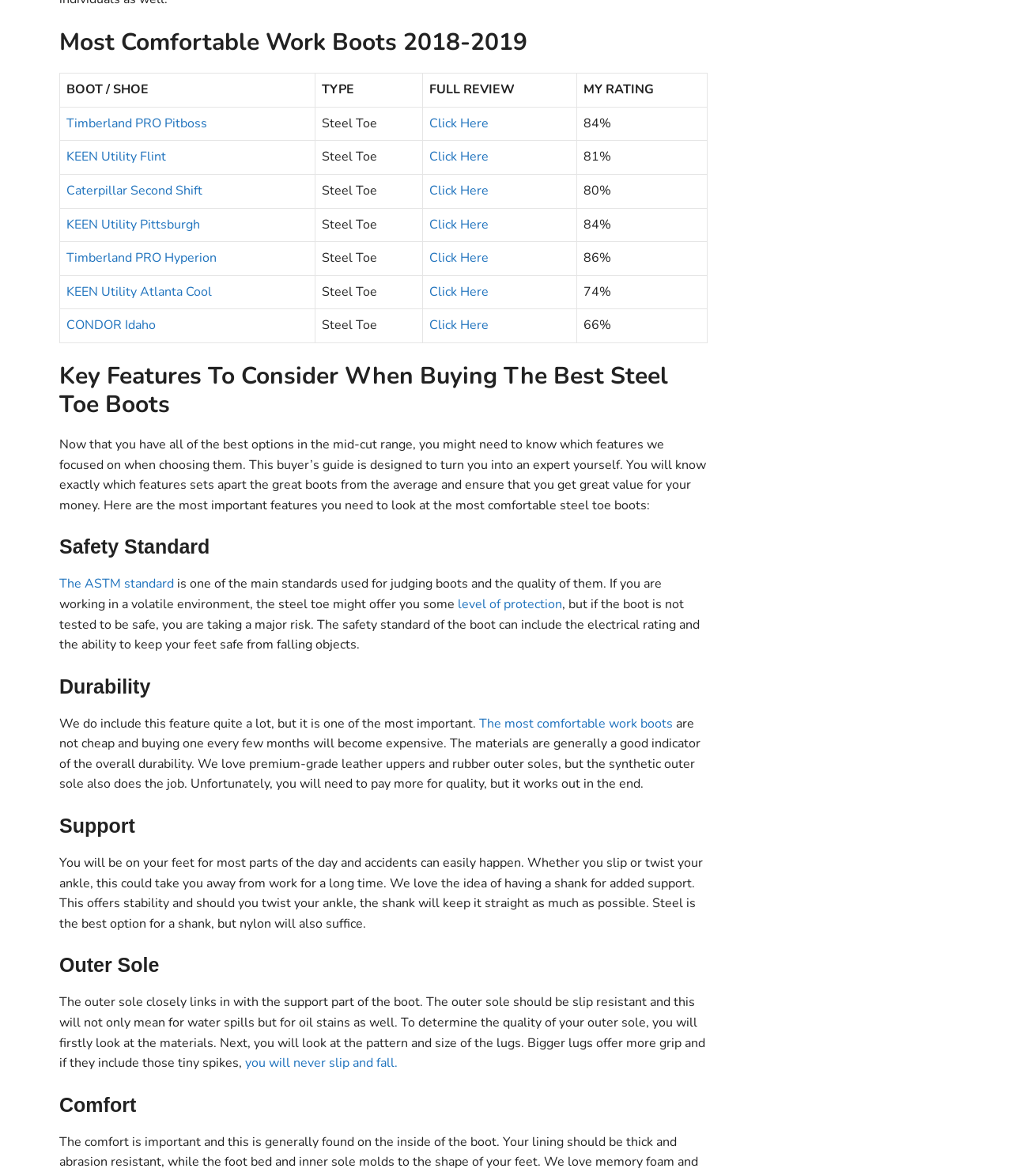Bounding box coordinates should be in the format (top-left x, top-left y, bottom-right x, bottom-right y) and all values should be floating point numbers between 0 and 1. Determine the bounding box coordinate for the UI element described as: KEEN Utility Atlanta Cool

[0.066, 0.241, 0.209, 0.255]